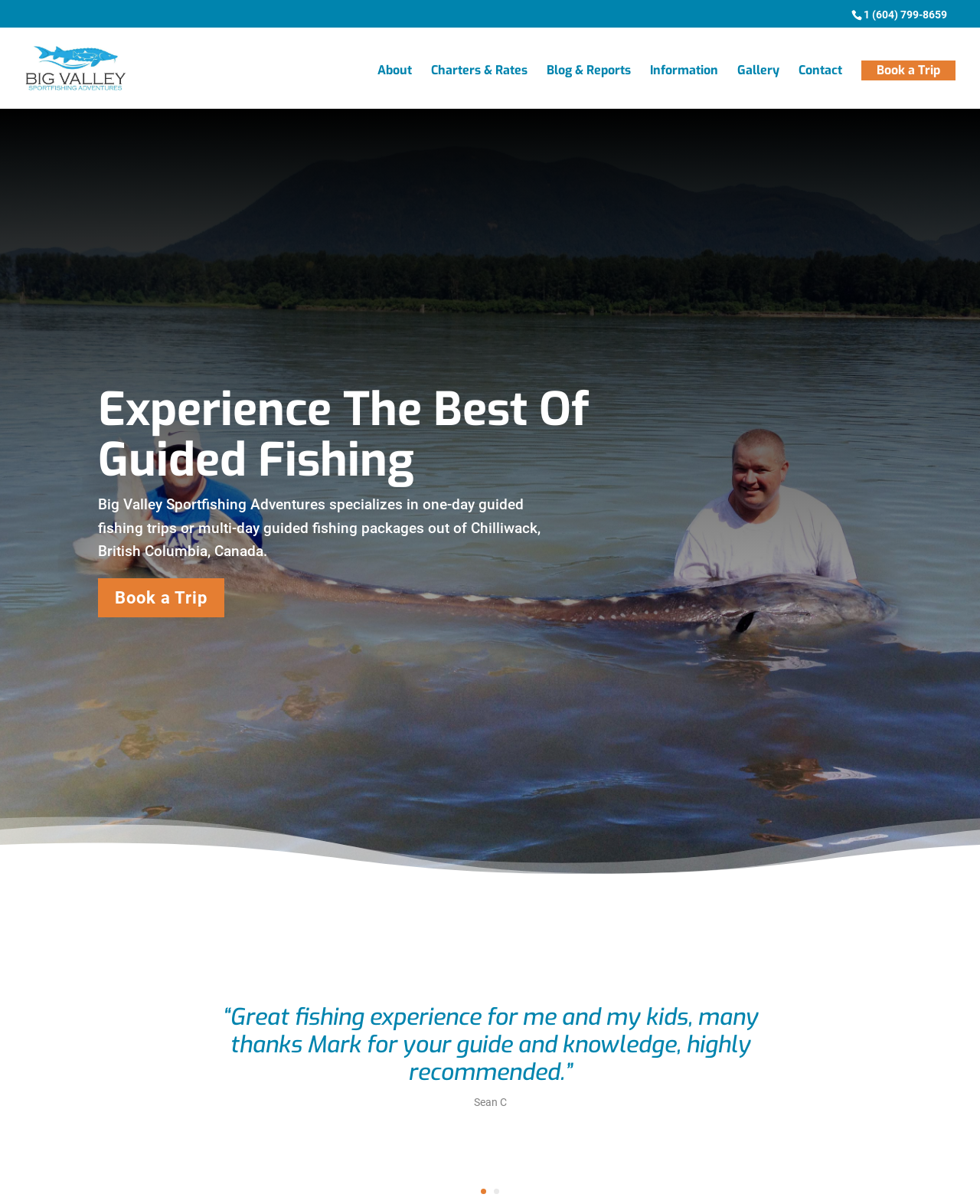Identify the bounding box of the UI component described as: "TOP BRANDS".

None